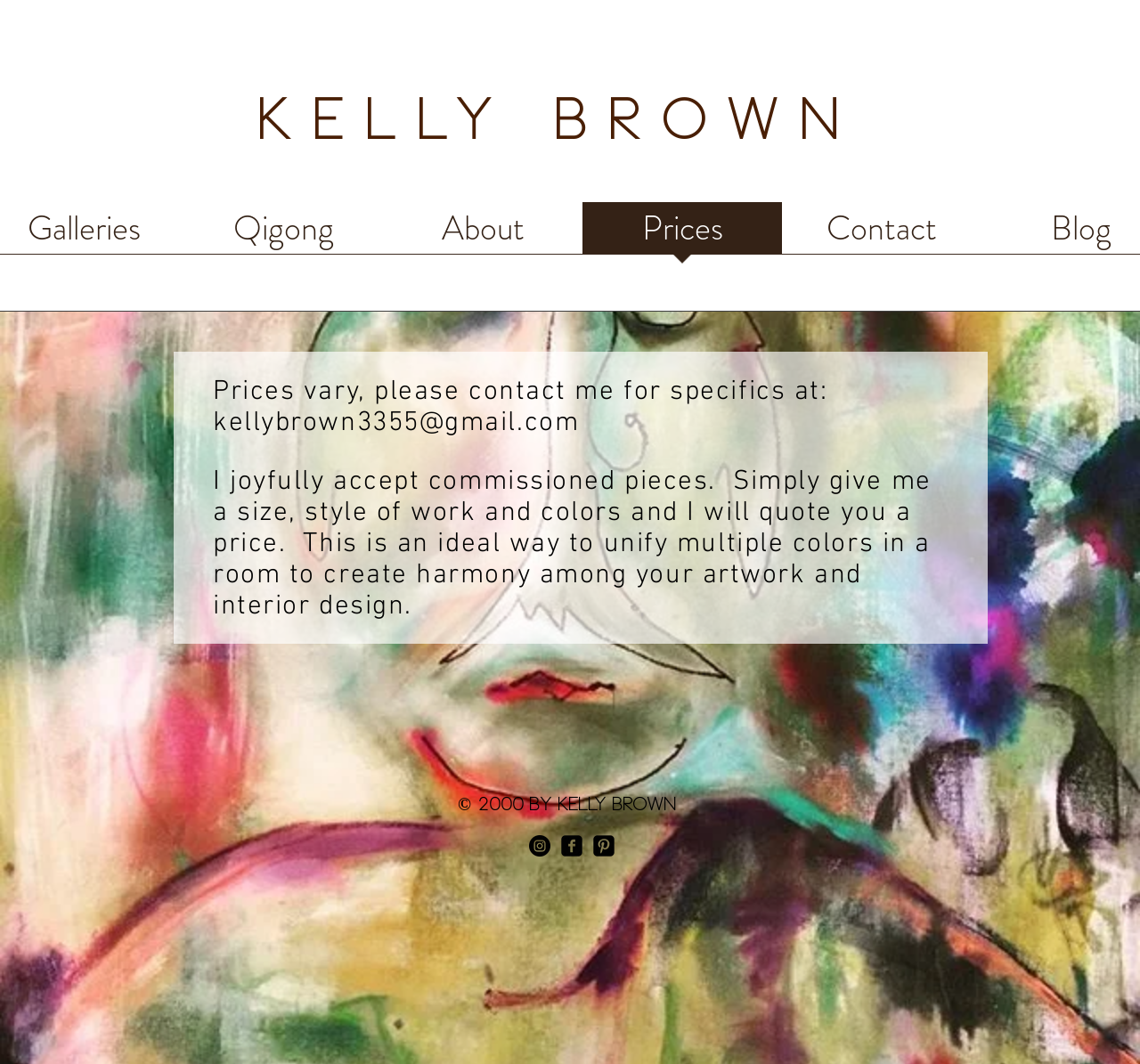What is the email address provided on the webpage?
Using the image as a reference, give a one-word or short phrase answer.

kellybrown3355@gmail.com